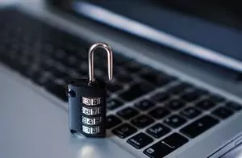What is the theme symbolized by the partially open padlock?
Offer a detailed and full explanation in response to the question.

The partially open padlock symbolizes themes of security and protection, which is reinforced by the context of digital security and the importance of safeguarding personal data and privacy in an increasingly connected world.